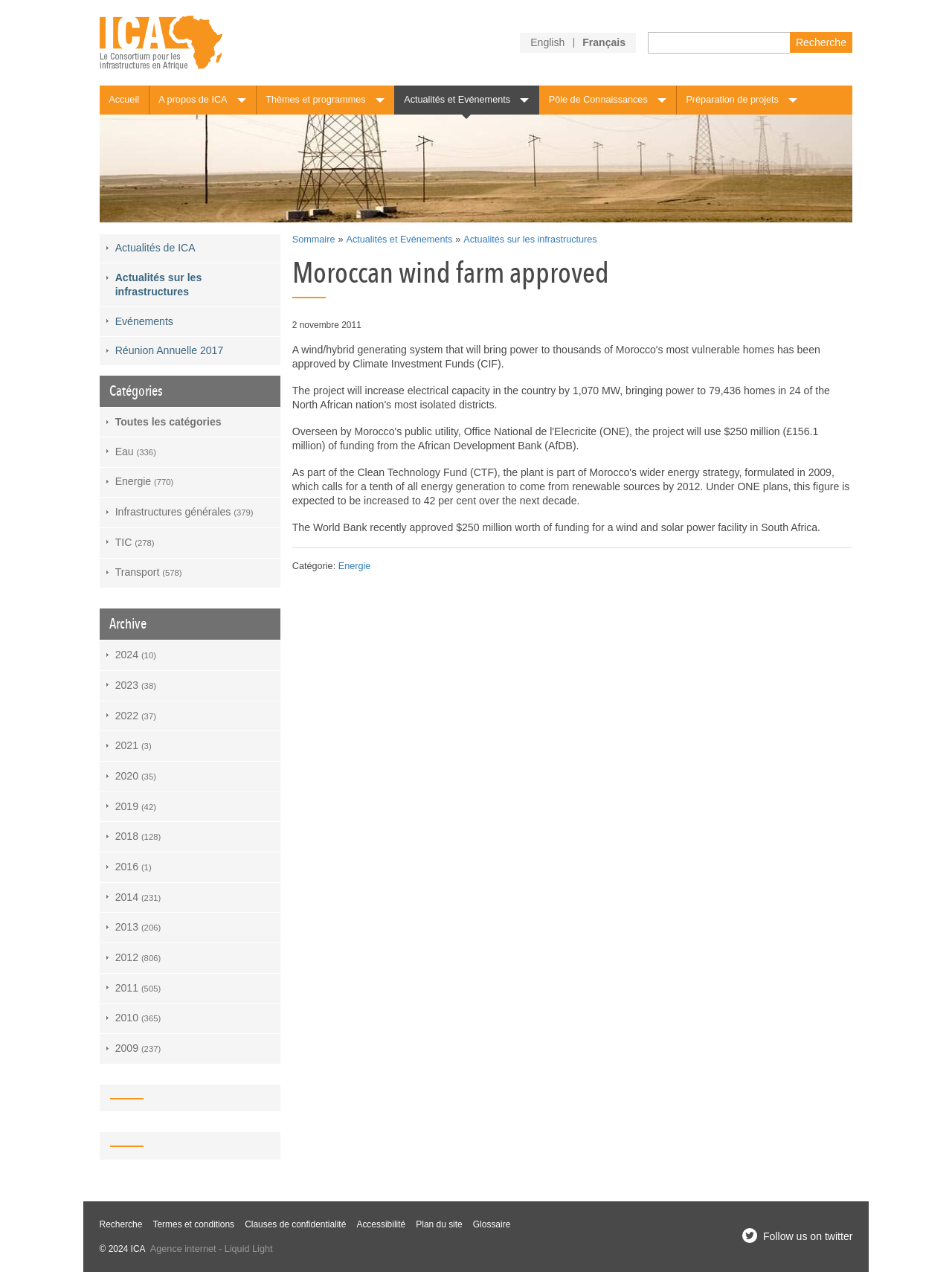Please find the bounding box coordinates of the element that you should click to achieve the following instruction: "Follow ICA on Twitter". The coordinates should be presented as four float numbers between 0 and 1: [left, top, right, bottom].

[0.78, 0.967, 0.896, 0.976]